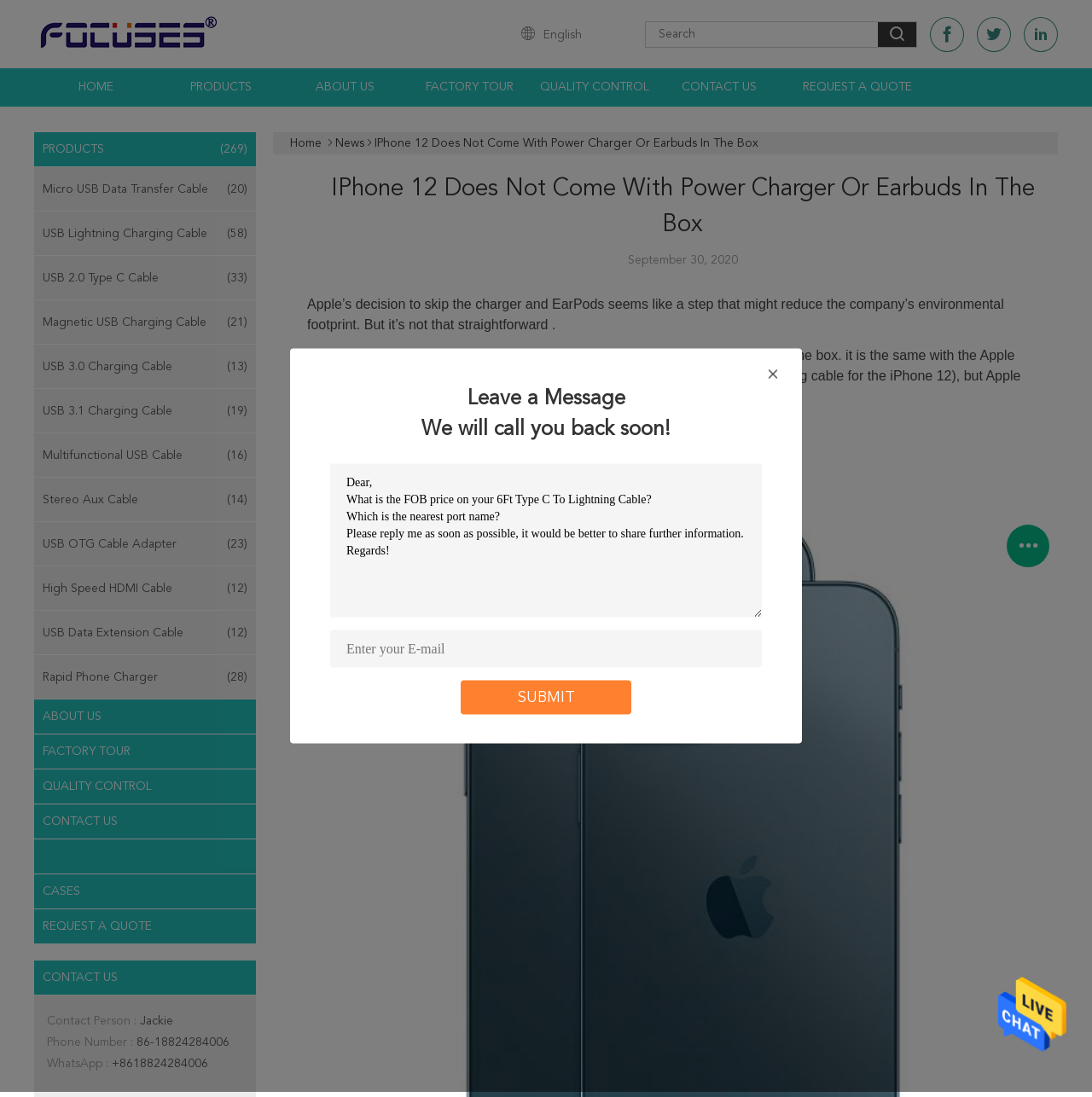What is the contact person's name?
Please answer the question with as much detail as possible using the screenshot.

I found the contact information section and saw that the contact person's name is 'Jackie', along with their phone number and WhatsApp number.